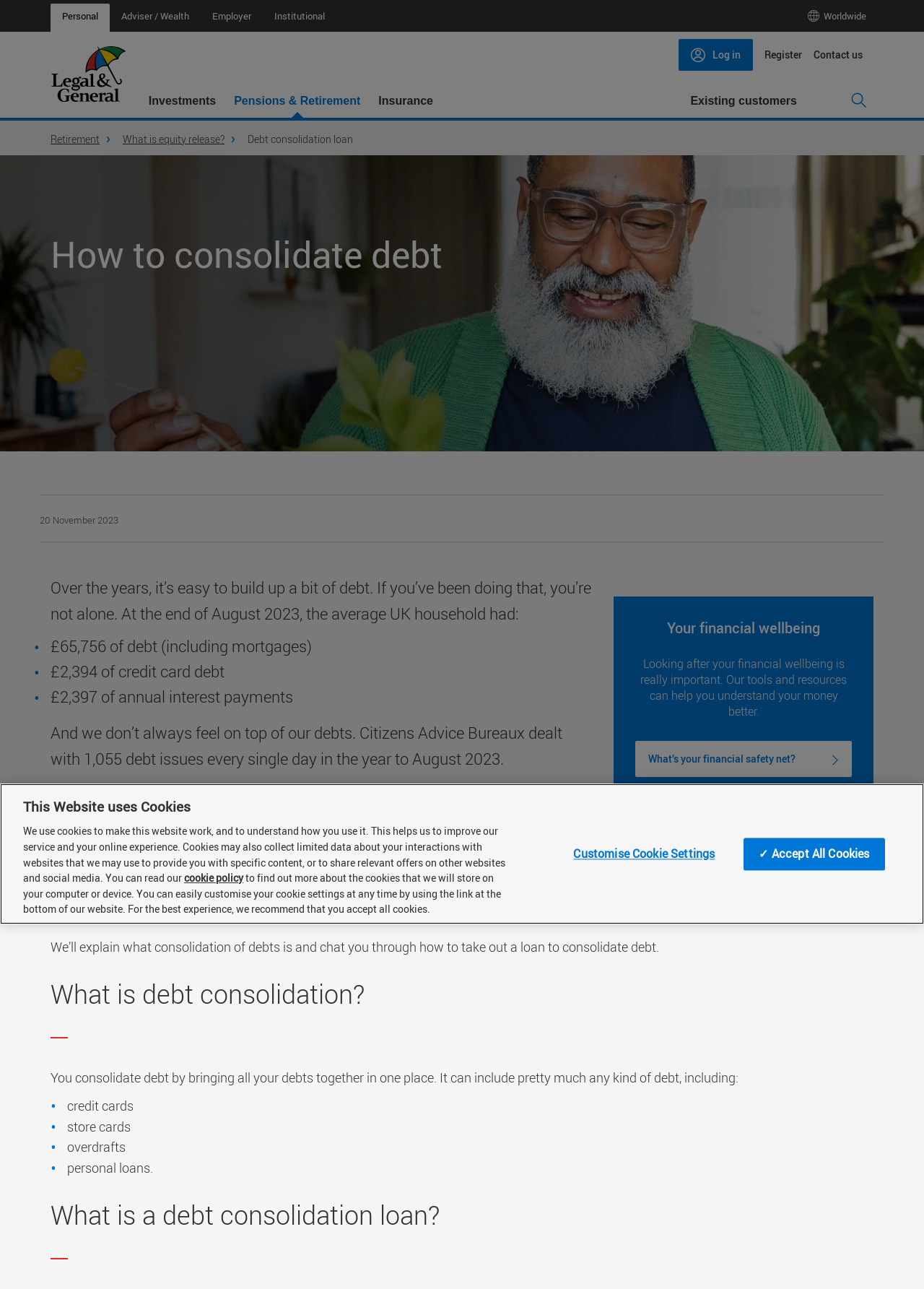Determine the bounding box coordinates of the clickable element to complete this instruction: "Learn about debt consolidation". Provide the coordinates in the format of four float numbers between 0 and 1, [left, top, right, bottom].

[0.268, 0.102, 0.382, 0.113]